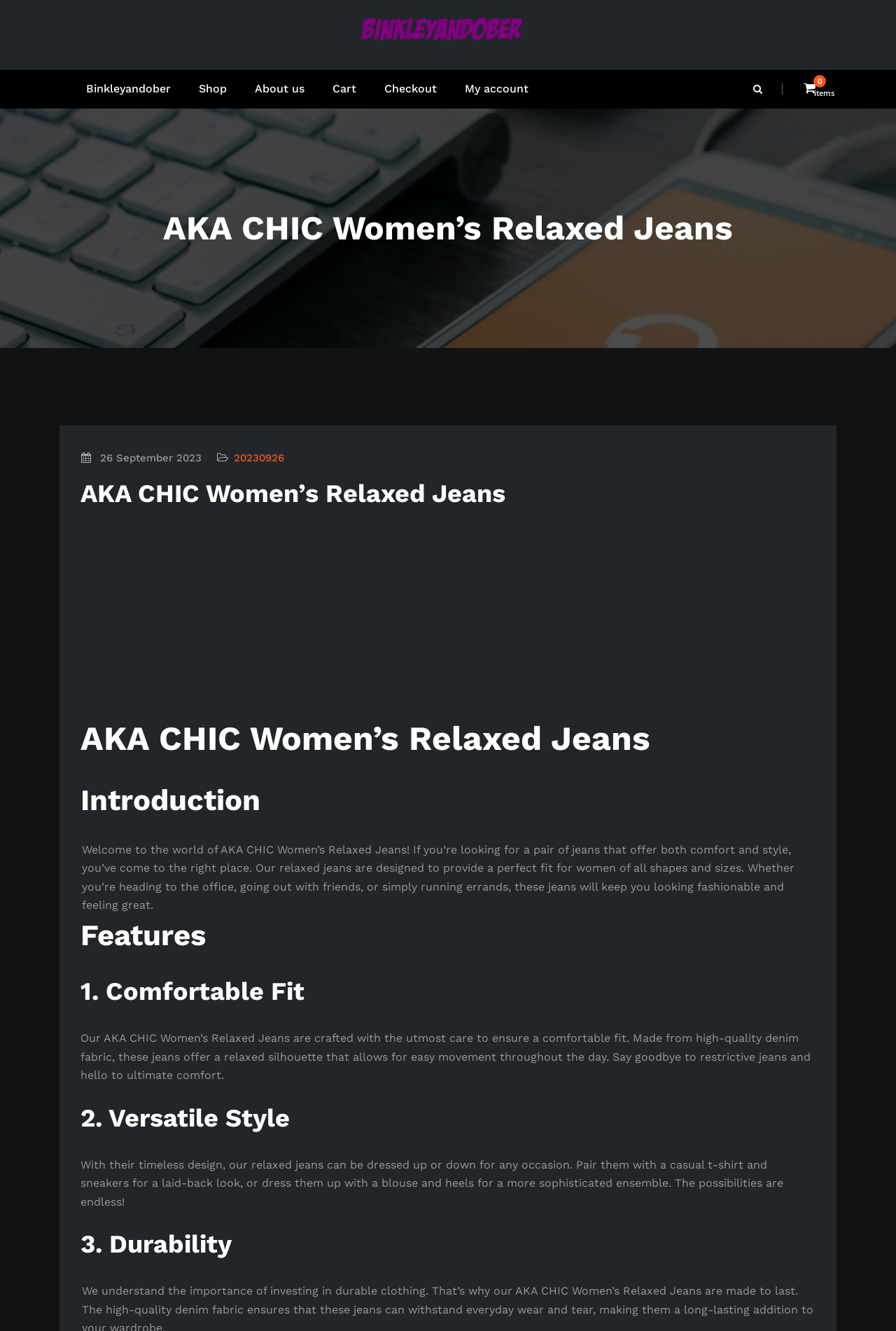What is the material of the relaxed jeans?
Answer the question with a detailed and thorough explanation.

The material of the relaxed jeans is mentioned in the text 'Made from high-quality denim fabric, these jeans offer a relaxed silhouette that allows for easy movement throughout the day.' which indicates that the material is high-quality denim fabric.